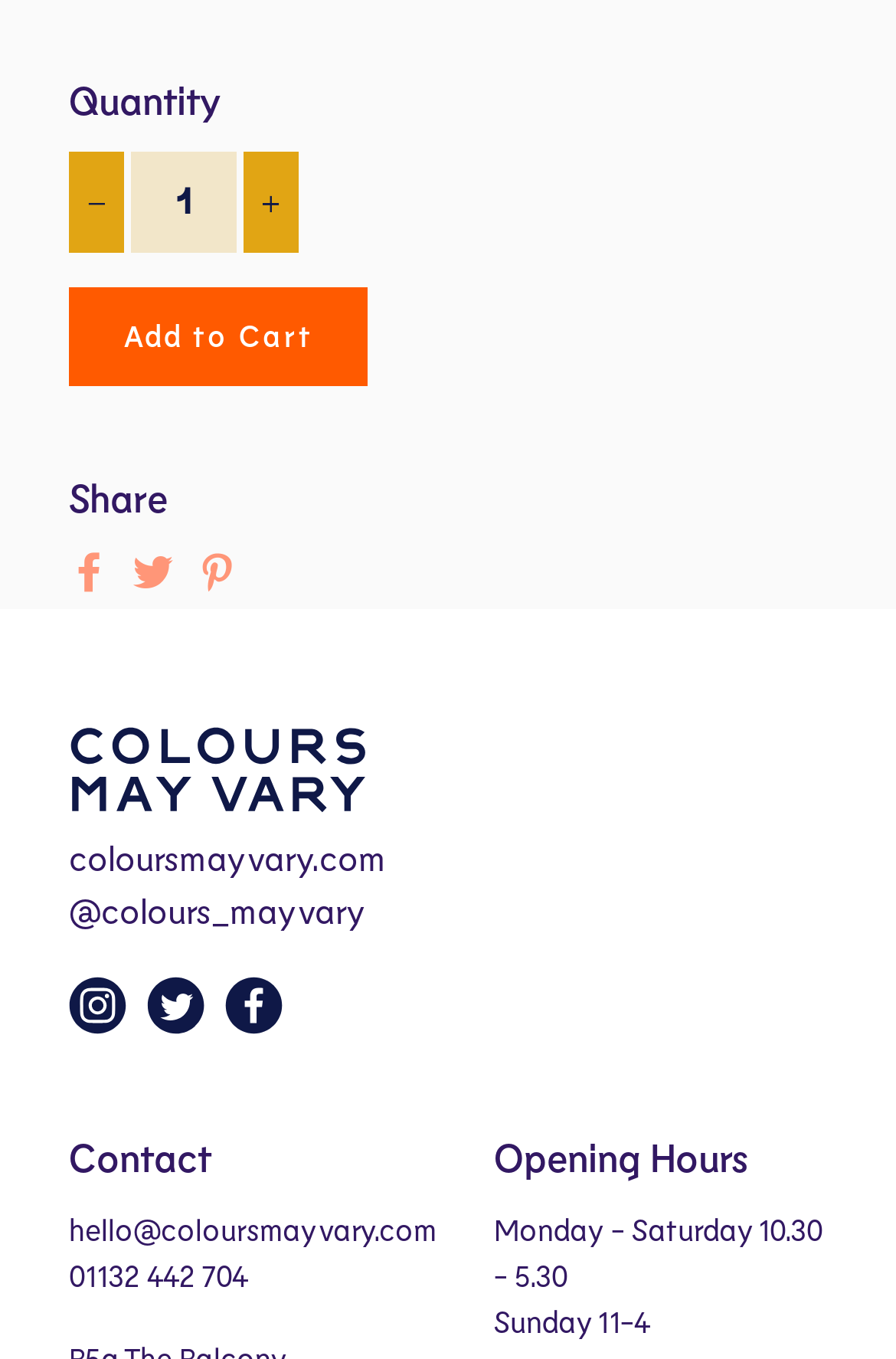Identify the bounding box of the UI component described as: "Tweet on Twitter".

[0.148, 0.396, 0.194, 0.447]